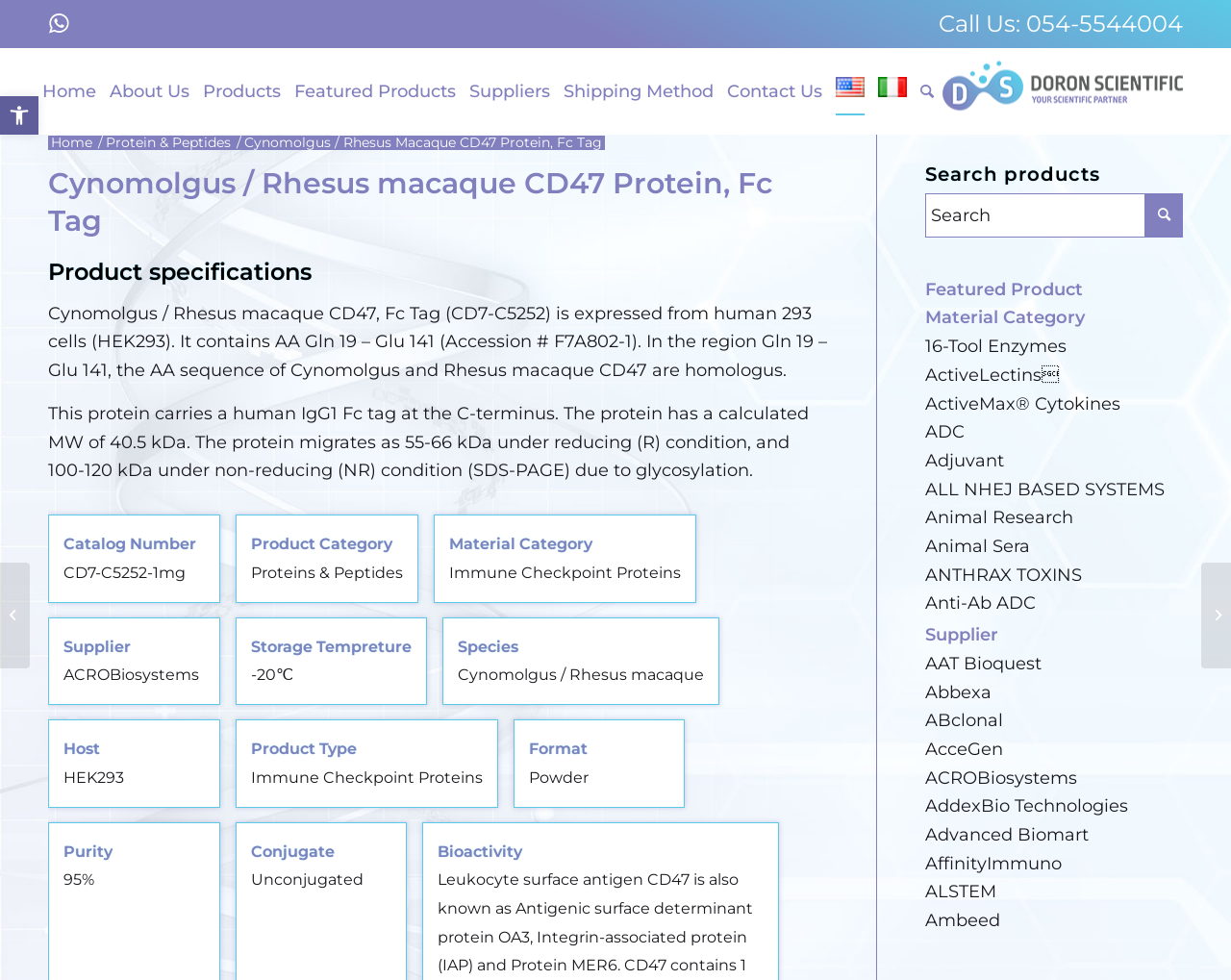Please determine the bounding box coordinates for the element that should be clicked to follow these instructions: "Search products".

[0.752, 0.197, 0.961, 0.242]